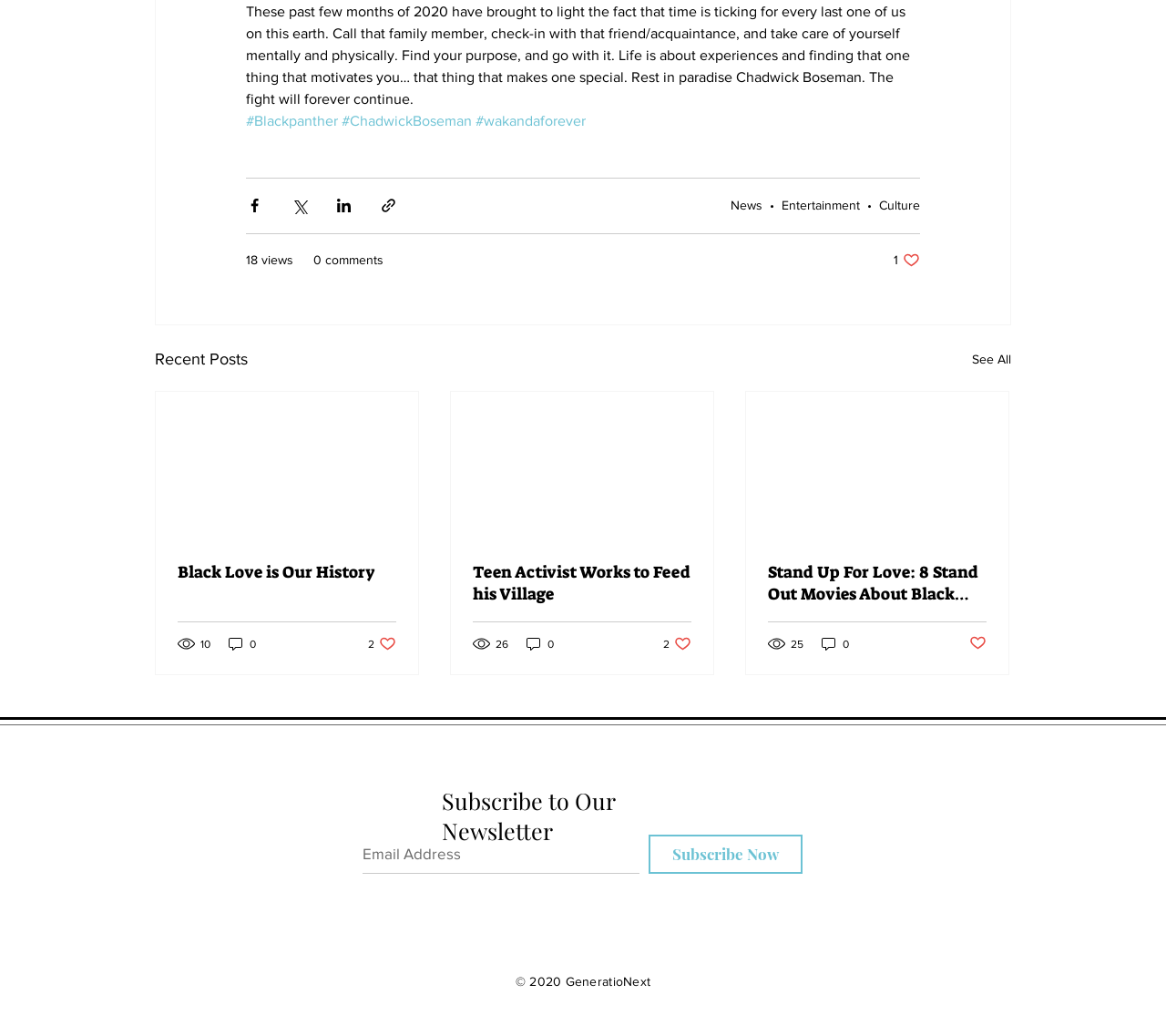Please find the bounding box coordinates for the clickable element needed to perform this instruction: "go to the homepage".

None